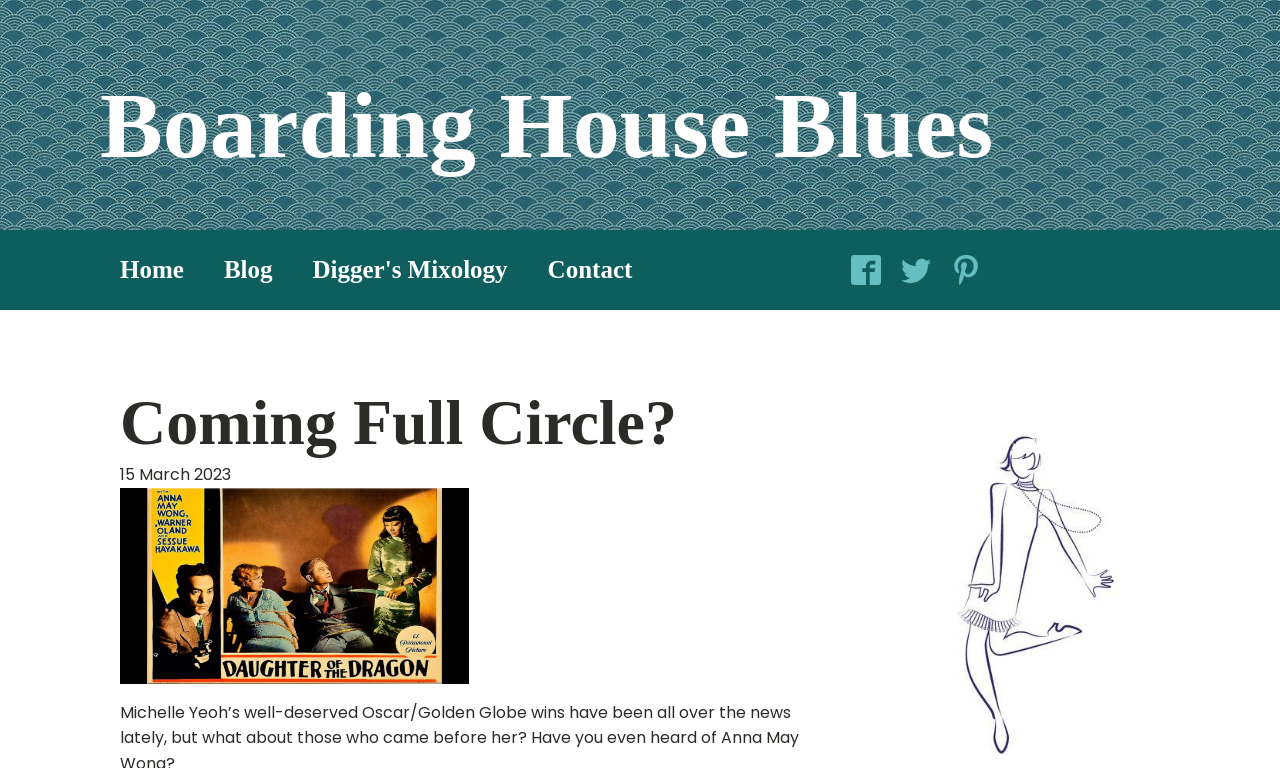Provide a single word or phrase to answer the given question: 
What is the title of the subheading?

Boarding House Blues